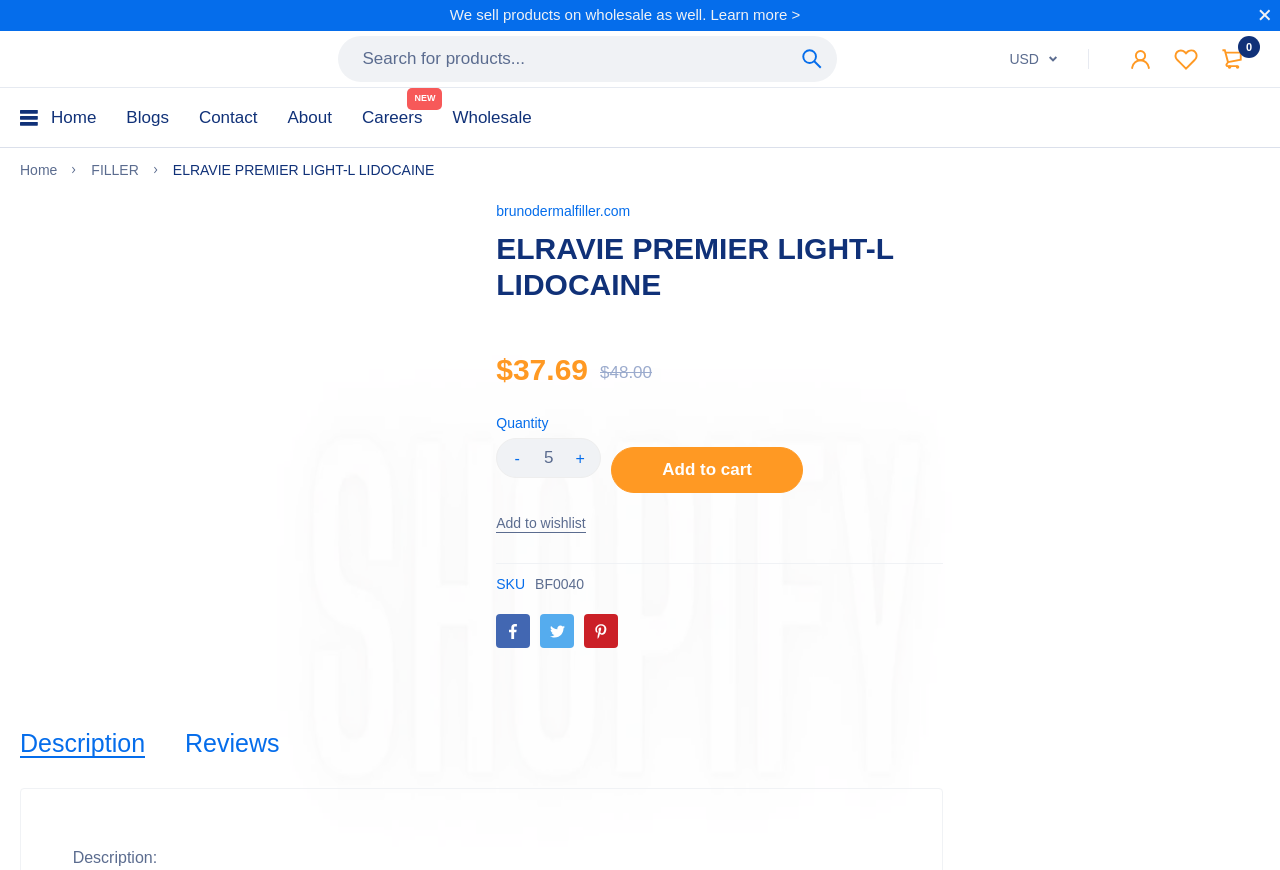What is the purpose of the 'Add to wishlist' button?
Utilize the image to construct a detailed and well-explained answer.

I found the purpose of the 'Add to wishlist' button by looking at its context on the webpage. It is located near the 'Add to cart' button, suggesting that it is an alternative action that allows users to save the product for later. This is a common pattern in e-commerce websites, where users can add products to a wishlist to save them for later purchase.